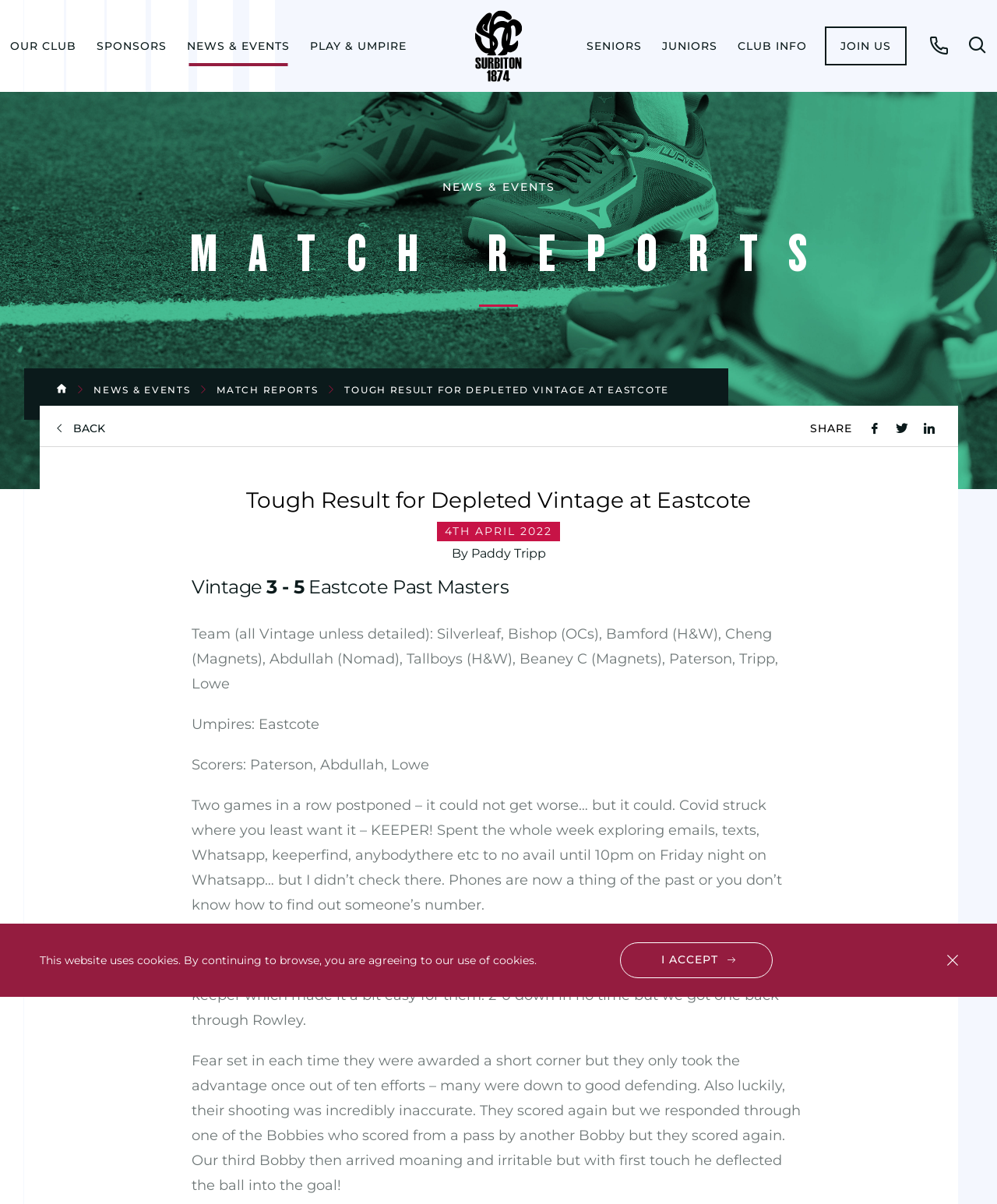Highlight the bounding box coordinates of the element that should be clicked to carry out the following instruction: "Click on Open Studio link". The coordinates must be given as four float numbers ranging from 0 to 1, i.e., [left, top, right, bottom].

None